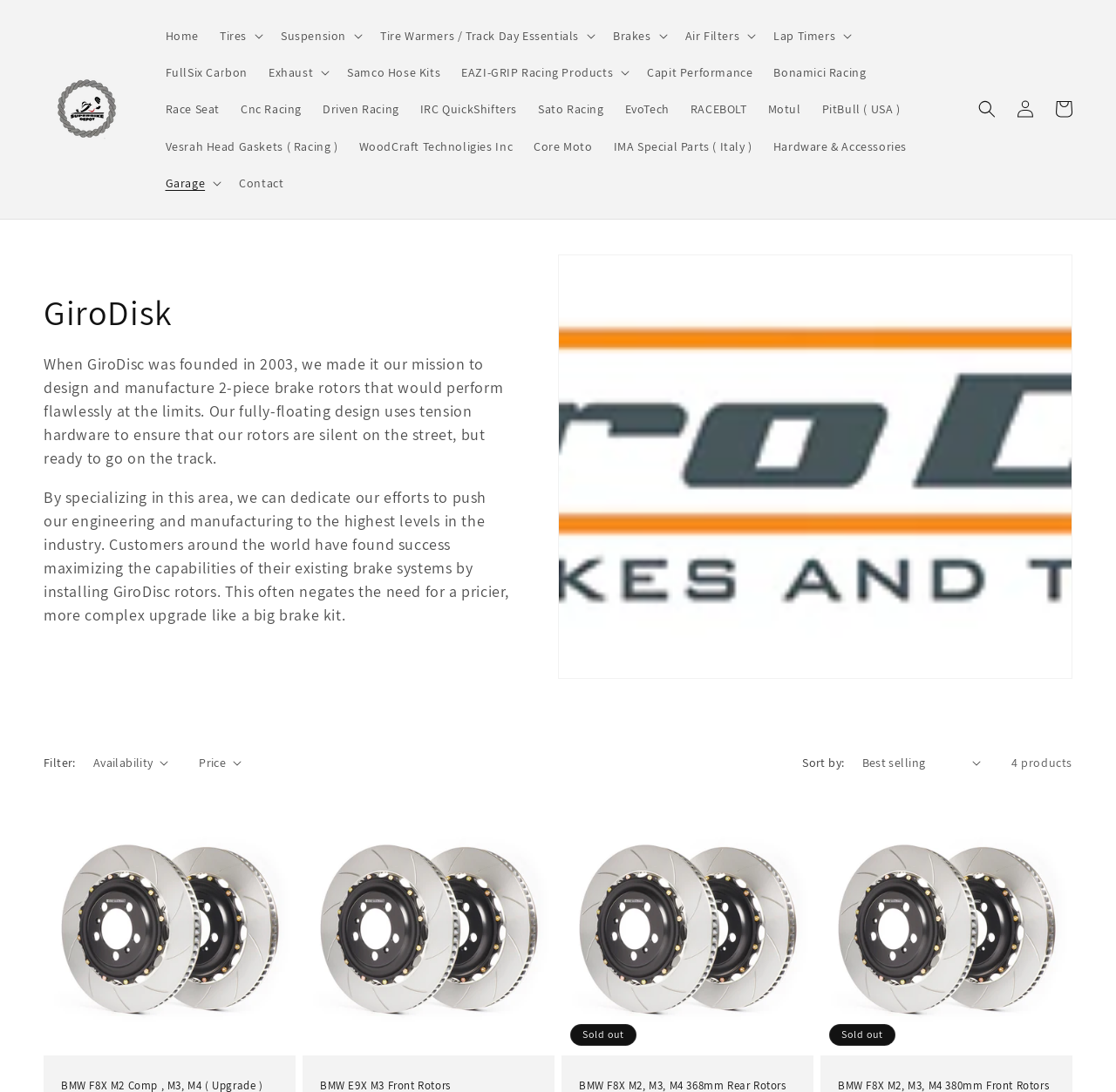Kindly determine the bounding box coordinates for the area that needs to be clicked to execute this instruction: "Click on the 'Tires' button".

[0.187, 0.016, 0.242, 0.05]